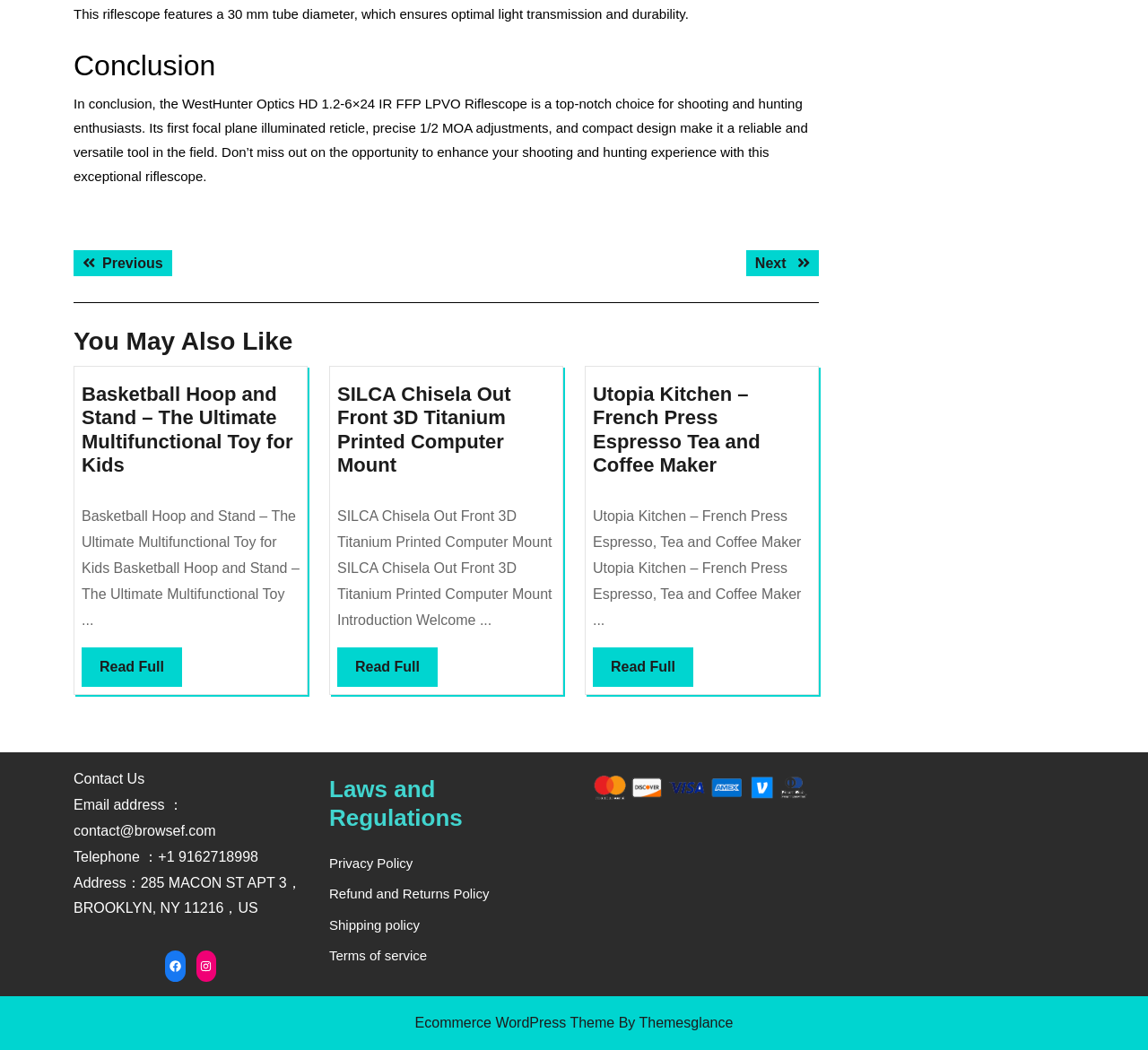Please locate the UI element described by "Shipping policy" and provide its bounding box coordinates.

[0.287, 0.873, 0.366, 0.888]